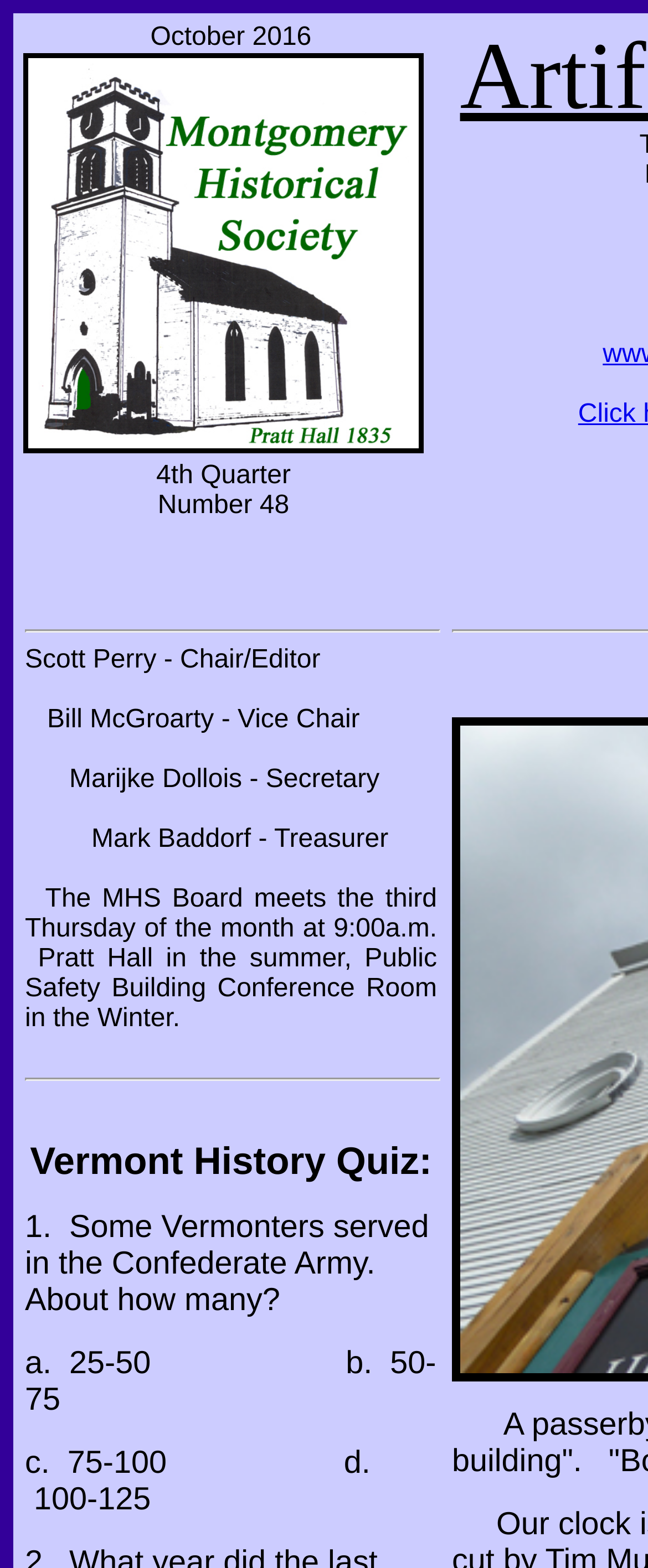What is the topic of the quiz in the webpage?
Please respond to the question with as much detail as possible.

The quiz section of the webpage is titled 'Vermont History Quiz', which indicates that the topic of the quiz is related to the history of Vermont.